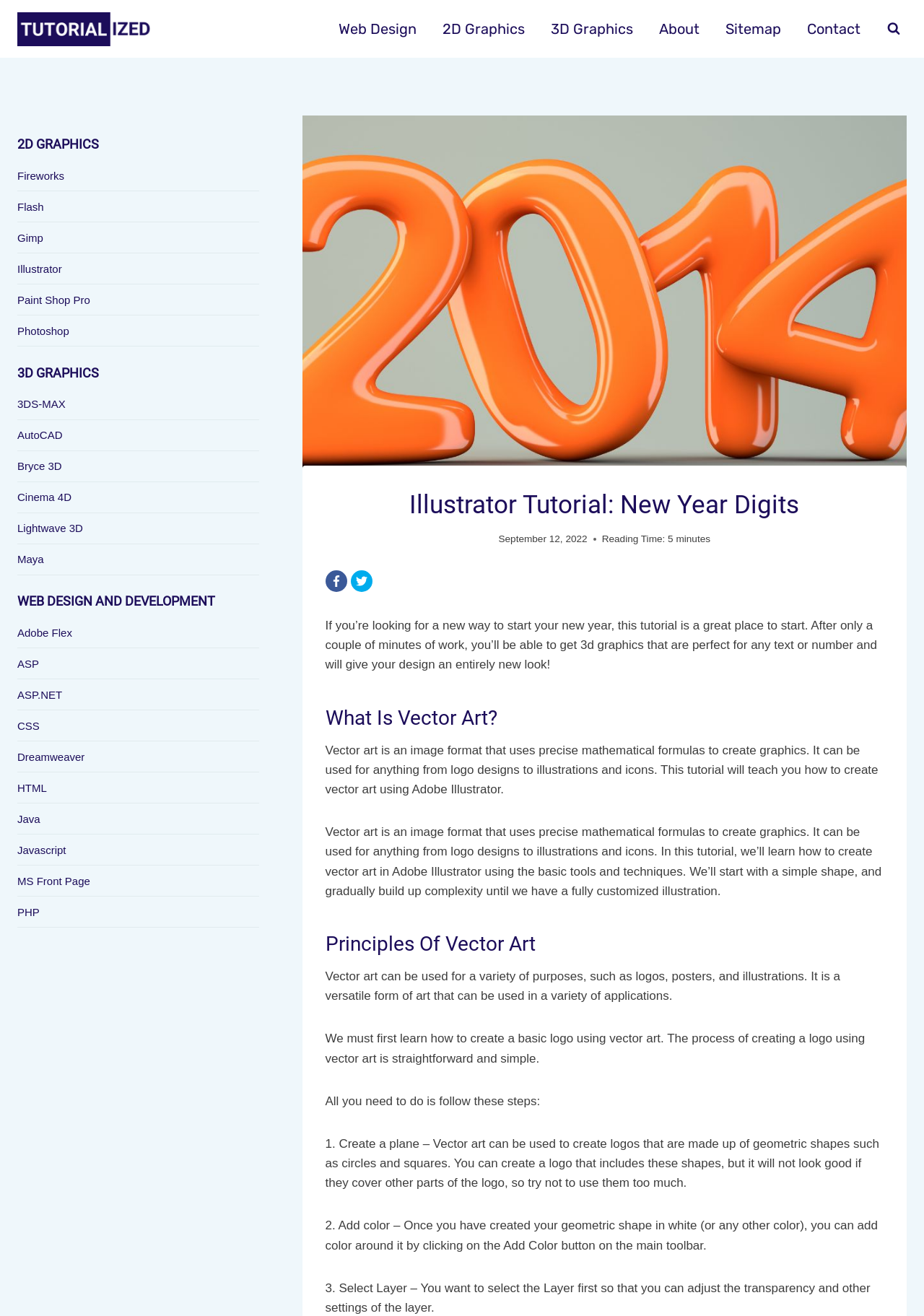Respond with a single word or phrase:
How many categories are listed in the sidebar?

3